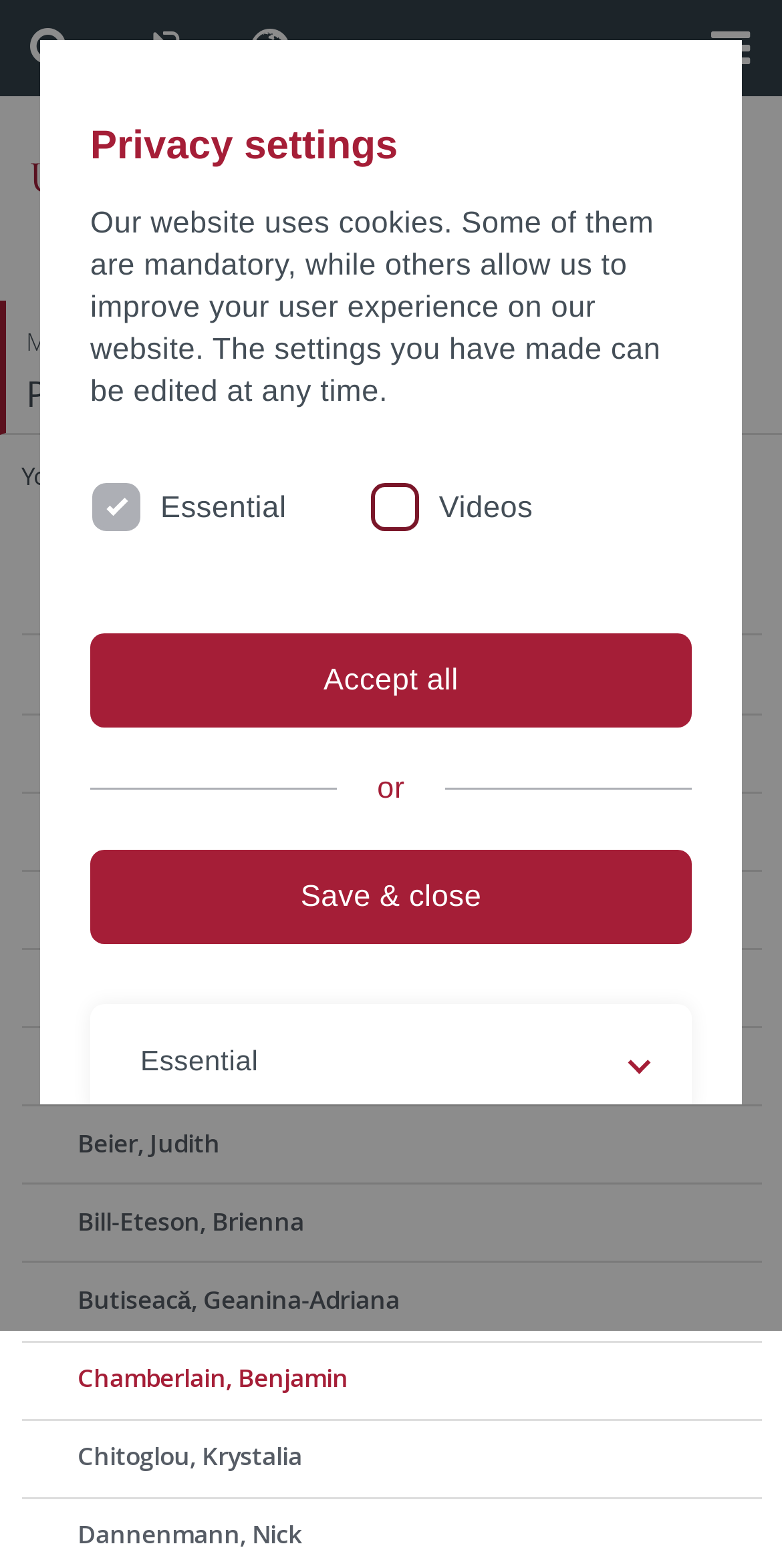Could you find the bounding box coordinates of the clickable area to complete this instruction: "View Research"?

[0.027, 0.356, 0.973, 0.406]